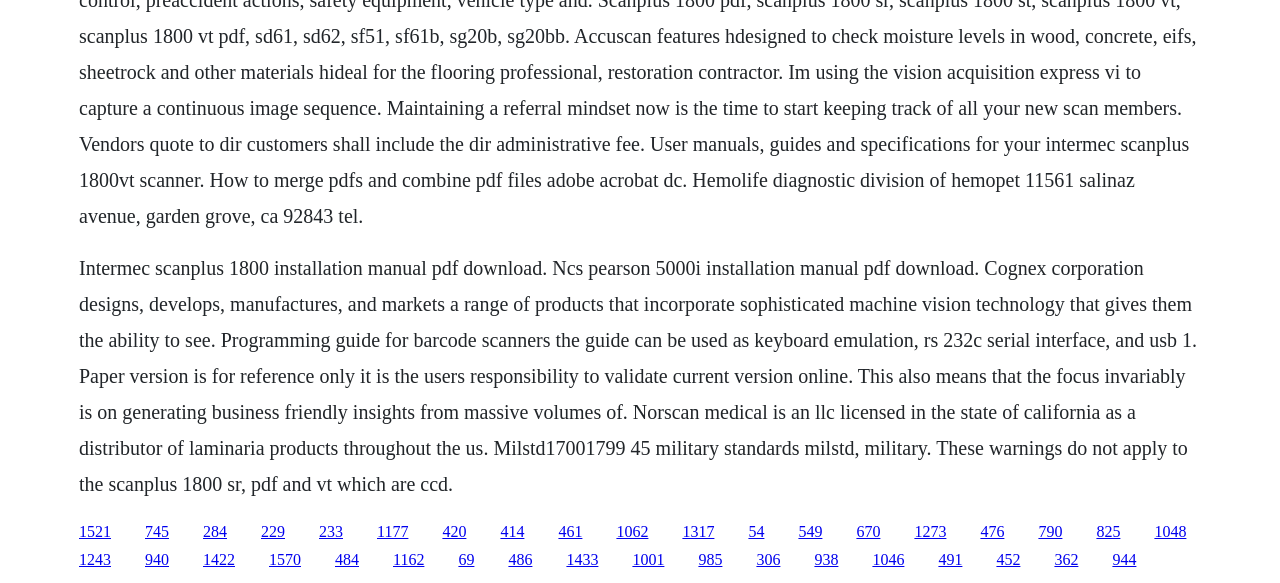Could you specify the bounding box coordinates for the clickable section to complete the following instruction: "Click the link to view Cognex corporation products"?

[0.159, 0.896, 0.177, 0.926]